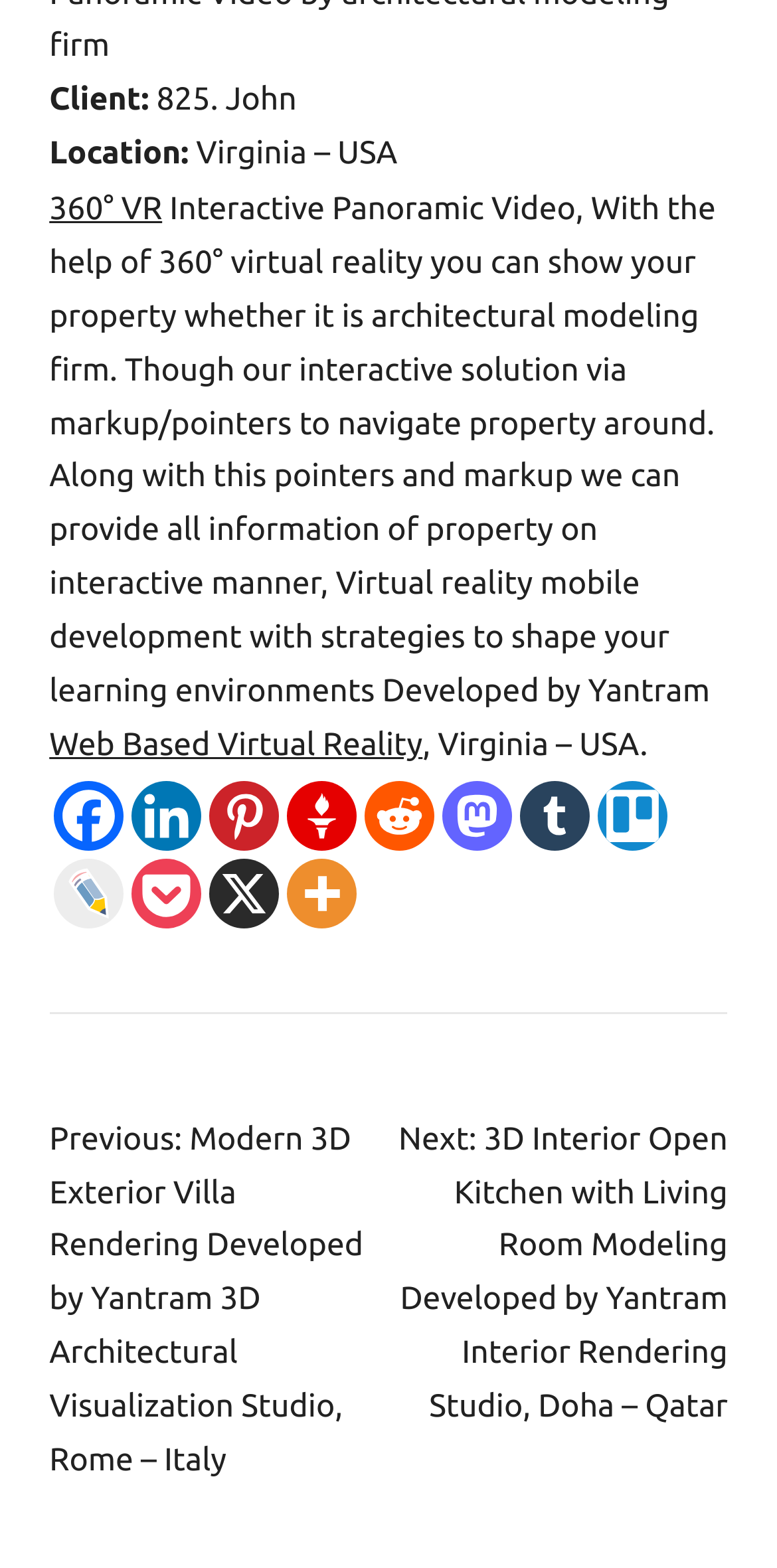Locate the bounding box coordinates of the area where you should click to accomplish the instruction: "View next post".

[0.513, 0.715, 0.937, 0.909]